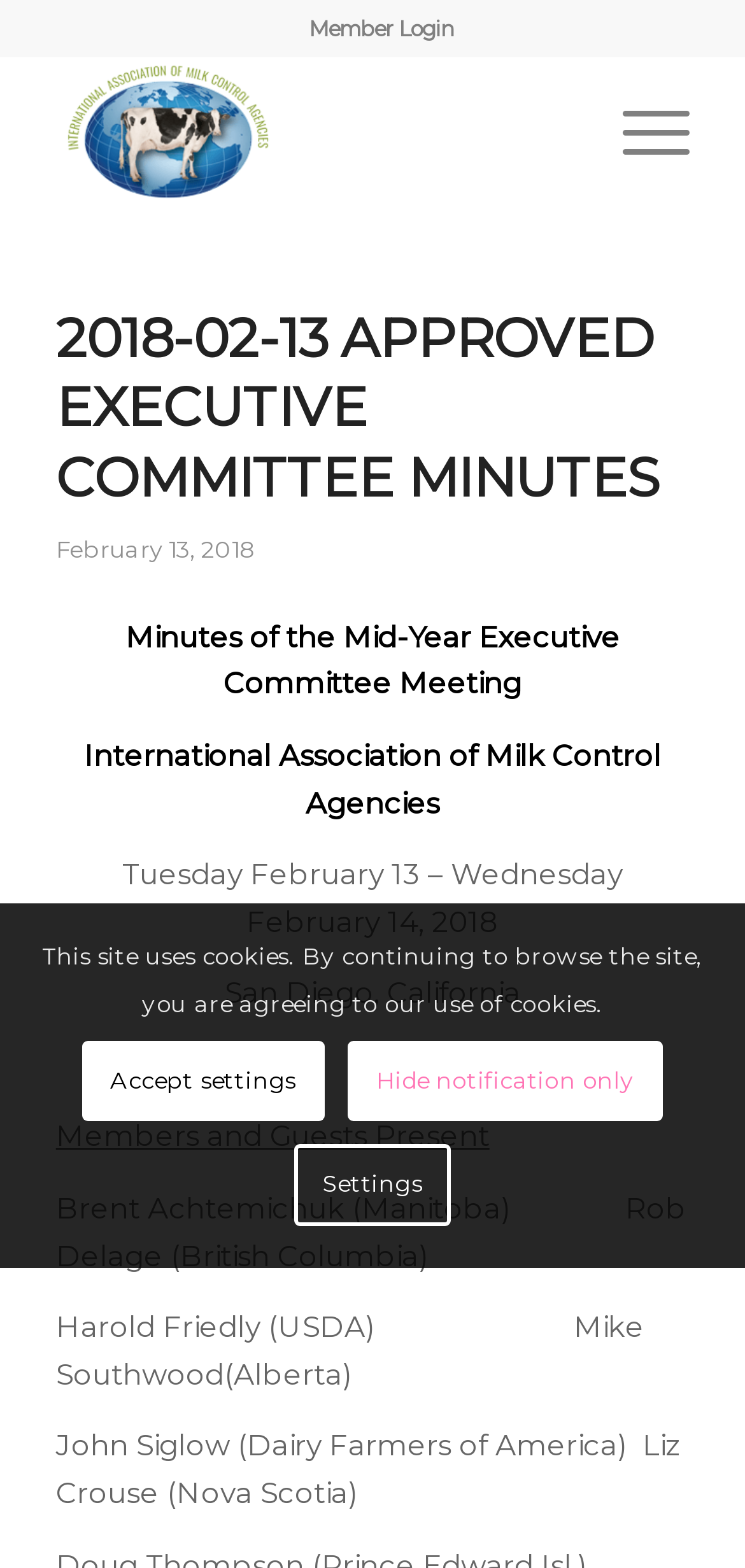Give a short answer using one word or phrase for the question:
Is there a logo image on the page?

Yes